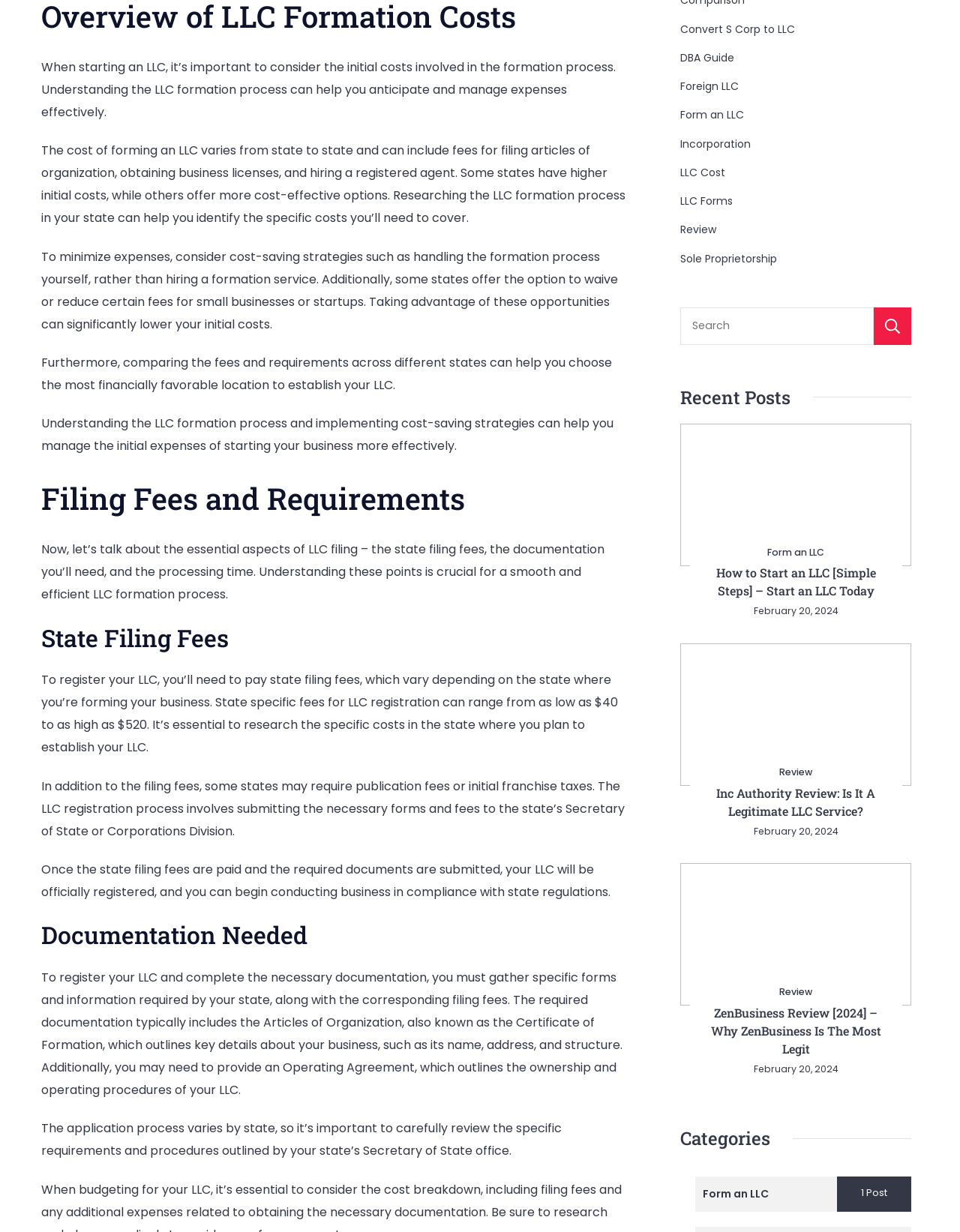Based on what you see in the screenshot, provide a thorough answer to this question: What is the purpose of the 'State Filing Fees' section?

The 'State Filing Fees' section seems to be providing information about the fees associated with registering an LLC in different states, which is an important aspect of the LLC formation process.